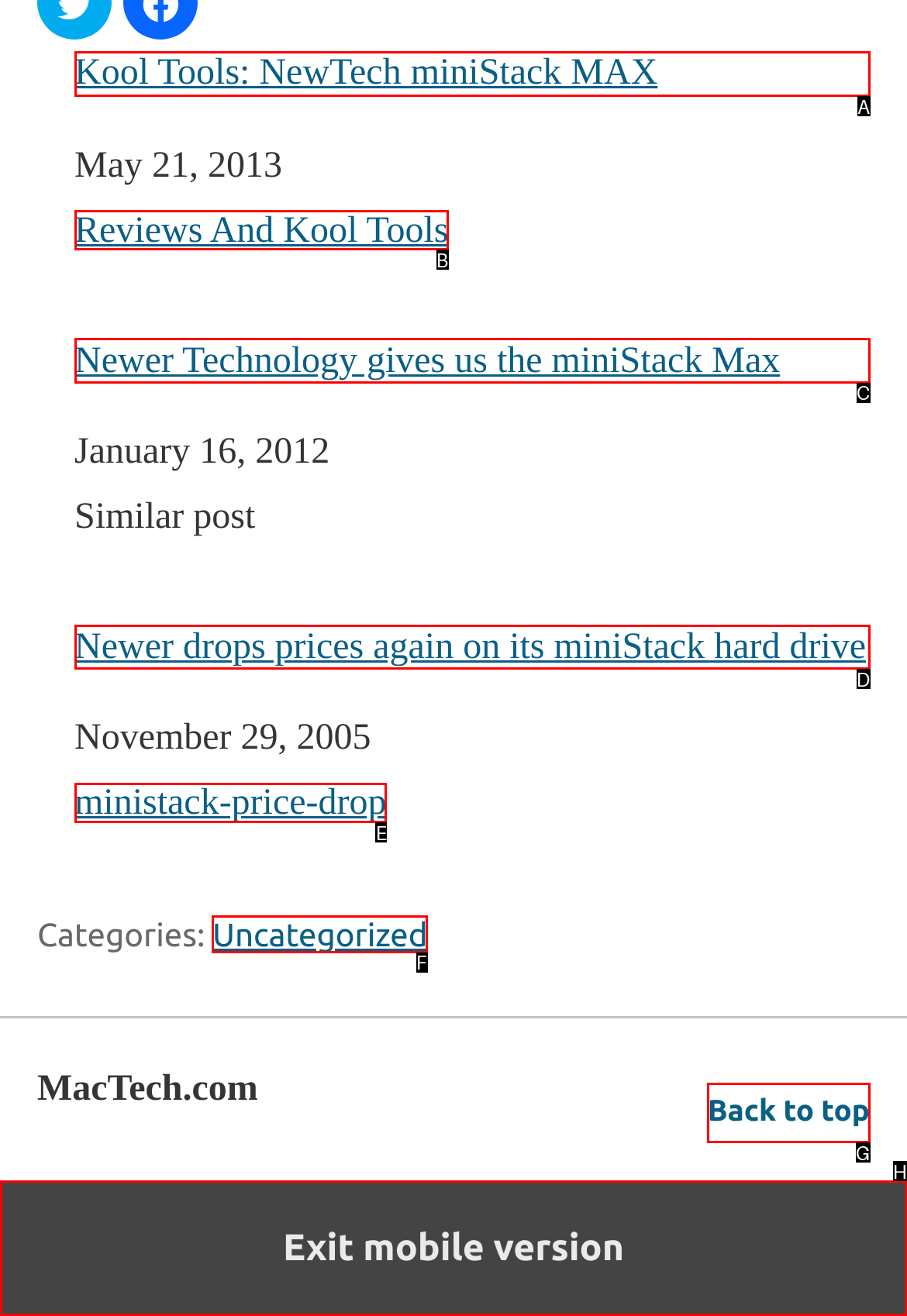Identify the letter of the UI element you should interact with to perform the task: Browse 'Uncategorized' category
Reply with the appropriate letter of the option.

F